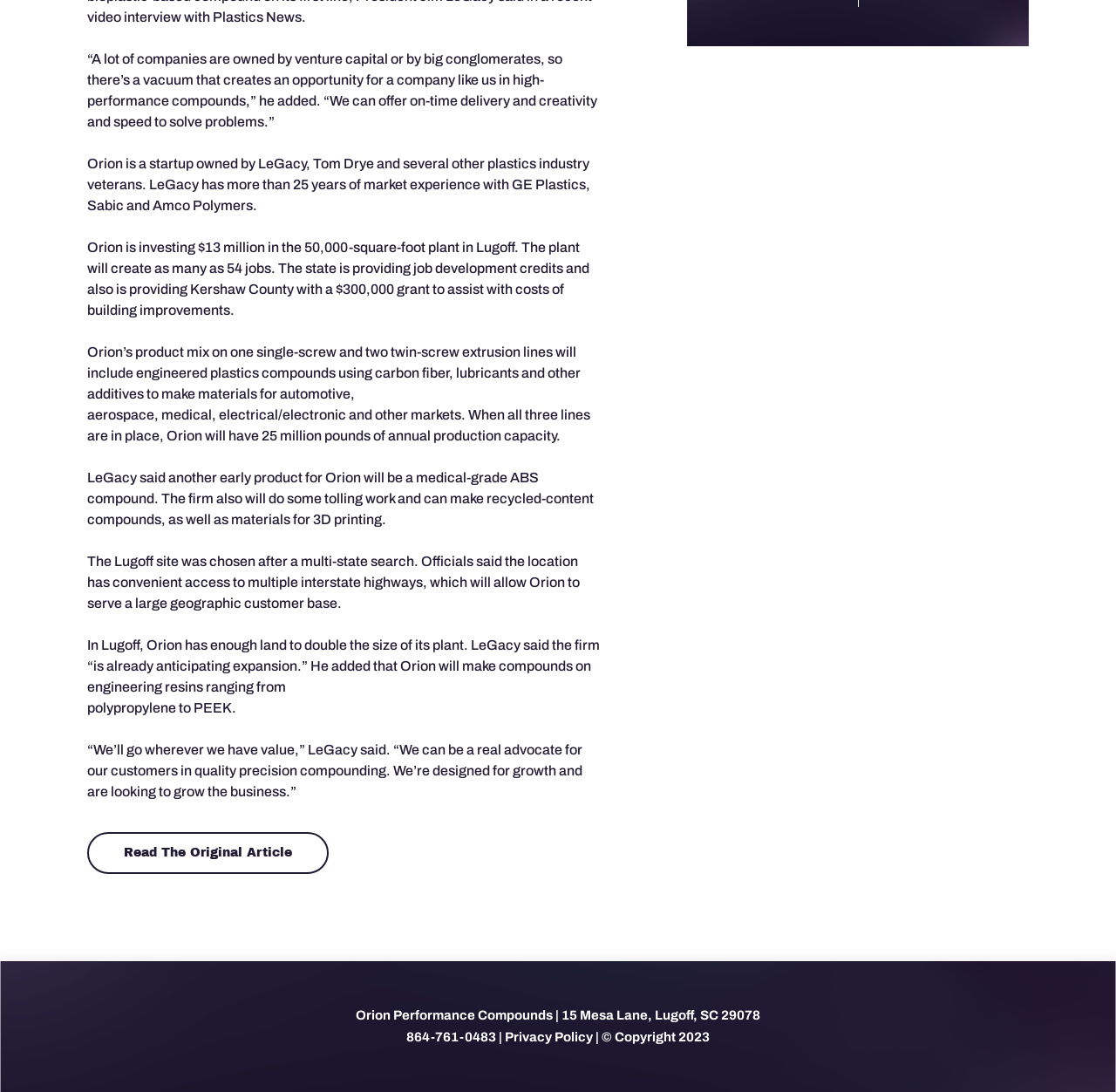Based on the element description "Read The Original Article", predict the bounding box coordinates of the UI element.

[0.078, 0.762, 0.295, 0.801]